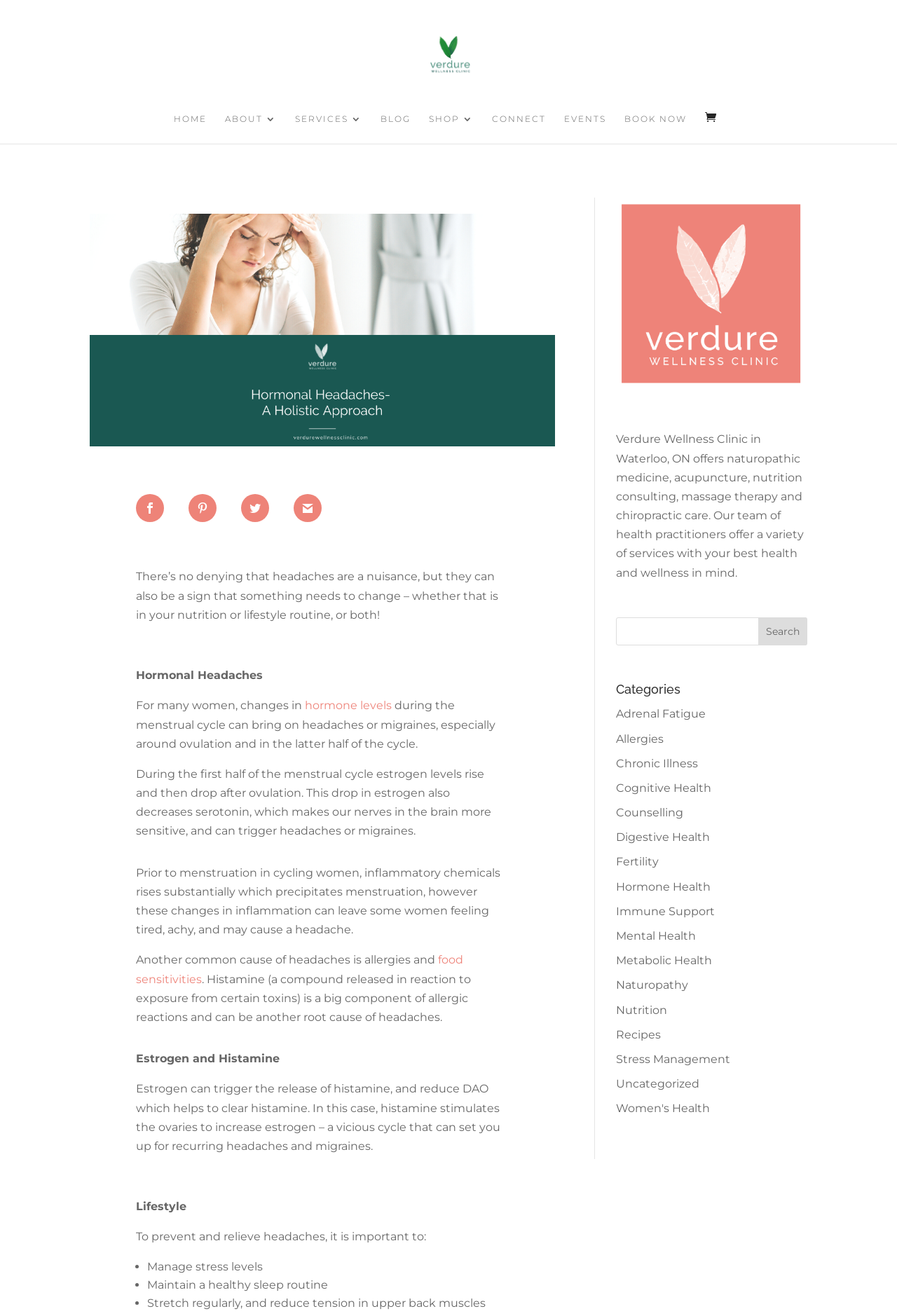What is the main topic of the blog post?
From the image, provide a succinct answer in one word or a short phrase.

Hormonal Headaches